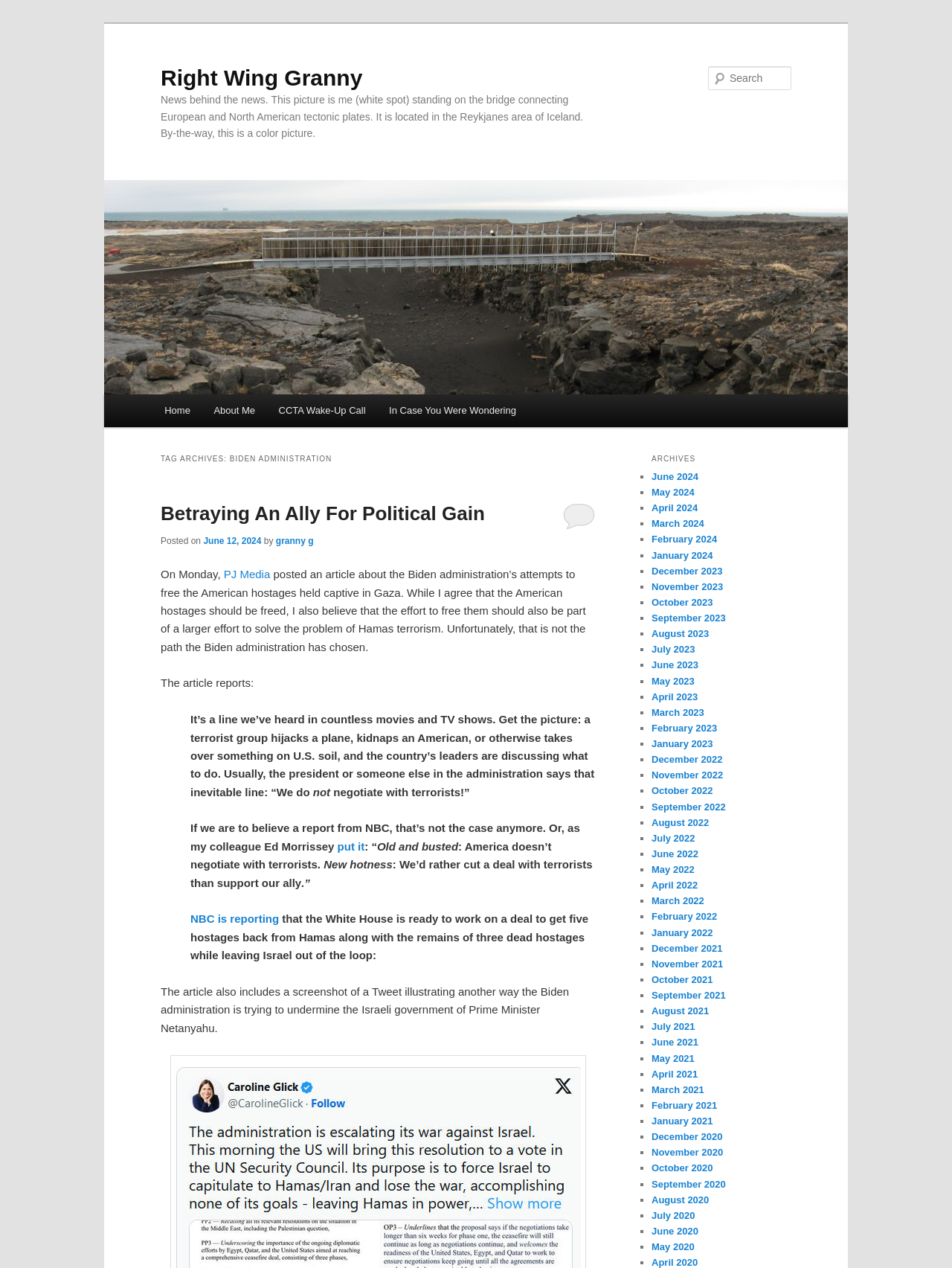Please specify the coordinates of the bounding box for the element that should be clicked to carry out this instruction: "View archives for June 2024". The coordinates must be four float numbers between 0 and 1, formatted as [left, top, right, bottom].

[0.684, 0.371, 0.733, 0.38]